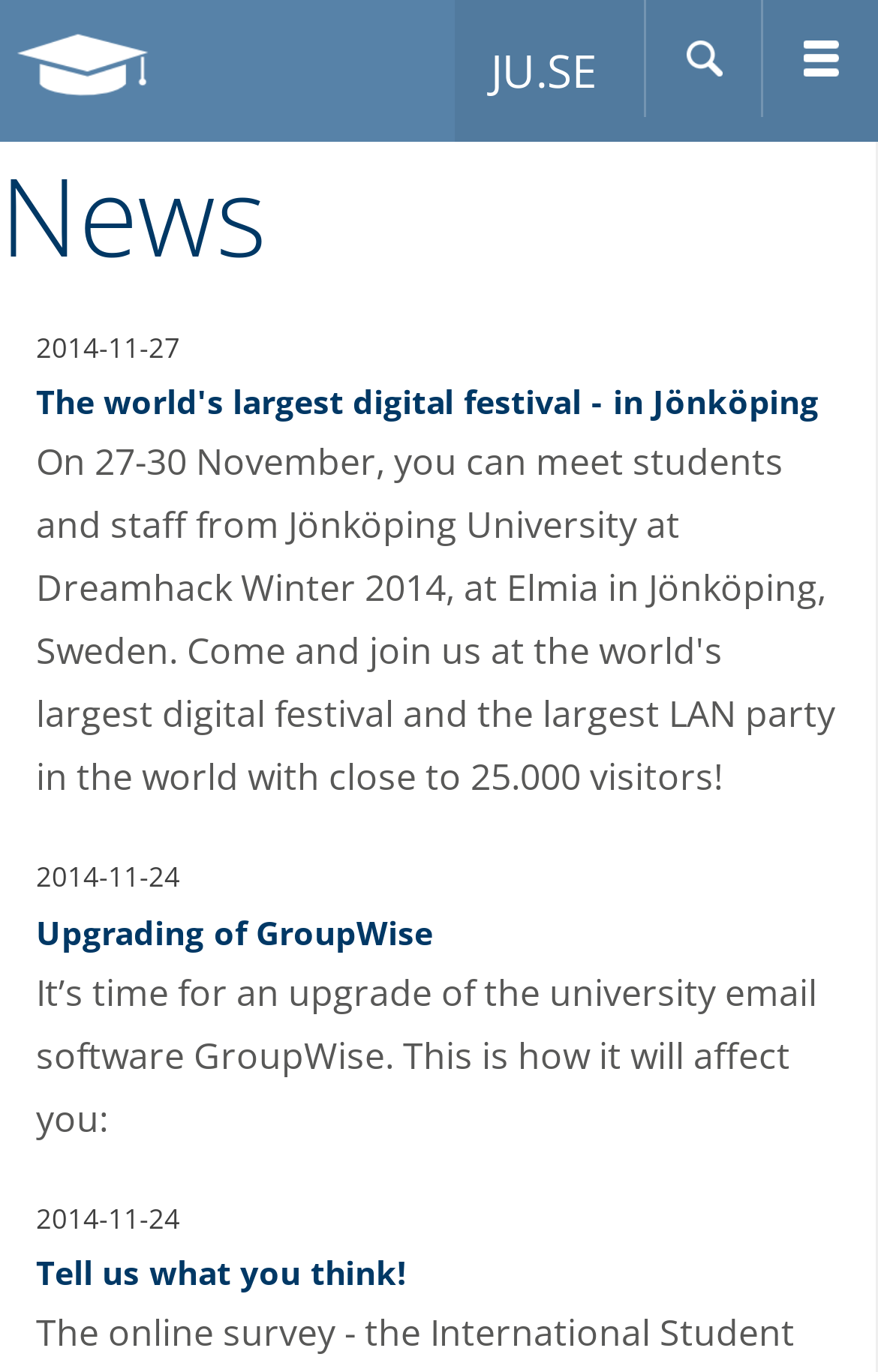What is the topic of the second news article?
Give a one-word or short-phrase answer derived from the screenshot.

GroupWise upgrade